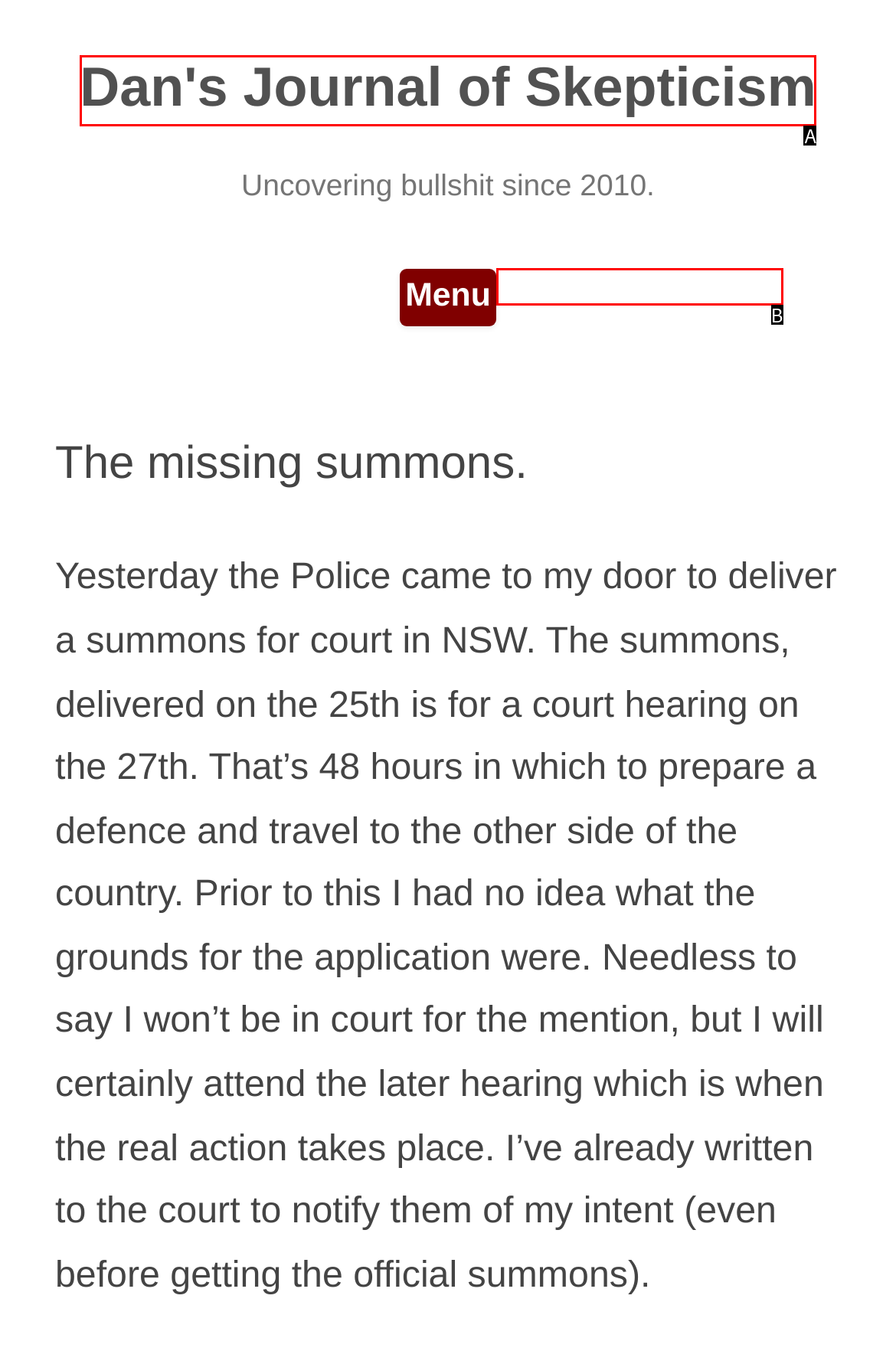Based on the description: Skip to content, select the HTML element that fits best. Provide the letter of the matching option.

B